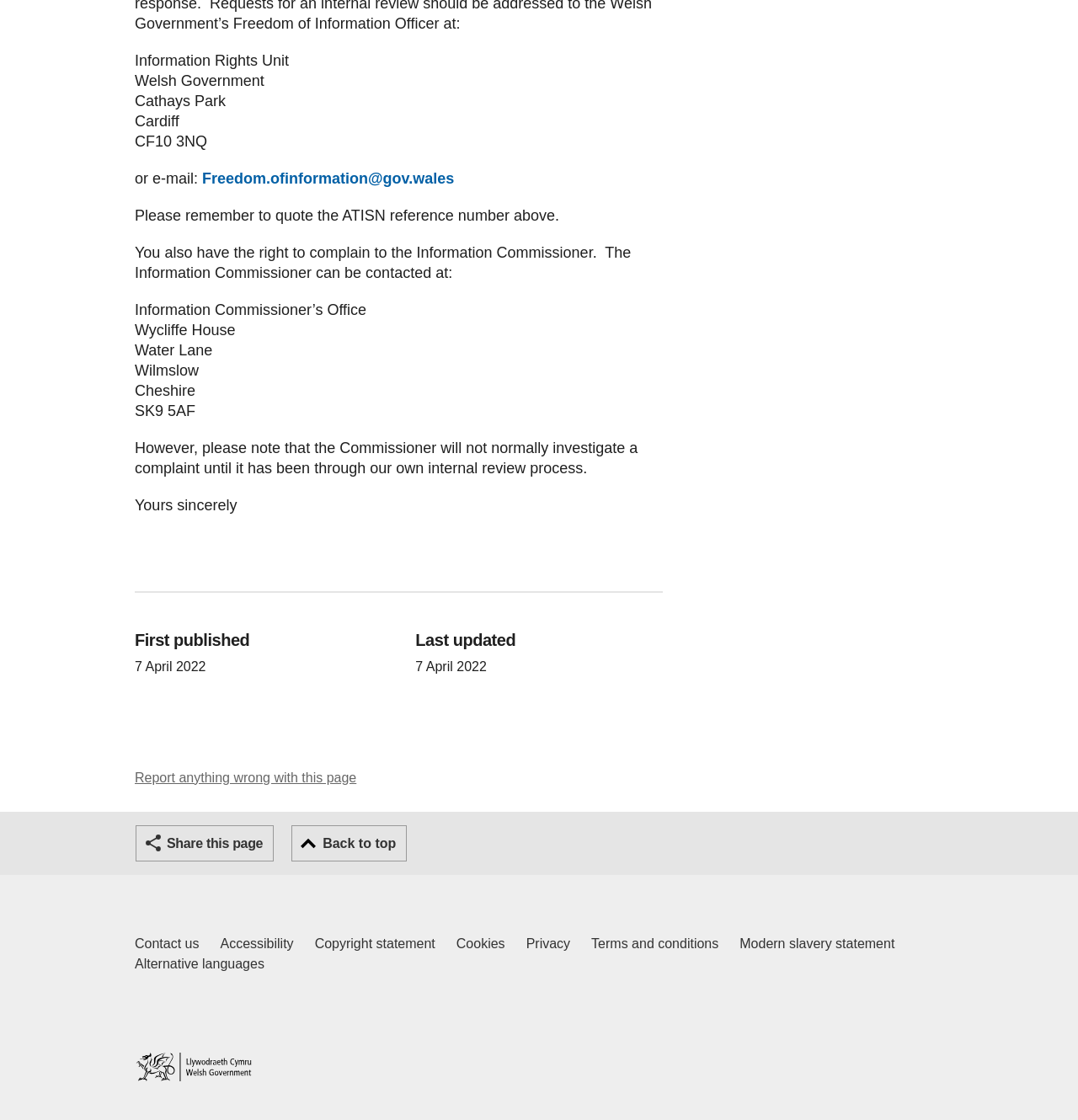Locate the coordinates of the bounding box for the clickable region that fulfills this instruction: "Go back to top".

[0.27, 0.737, 0.378, 0.769]